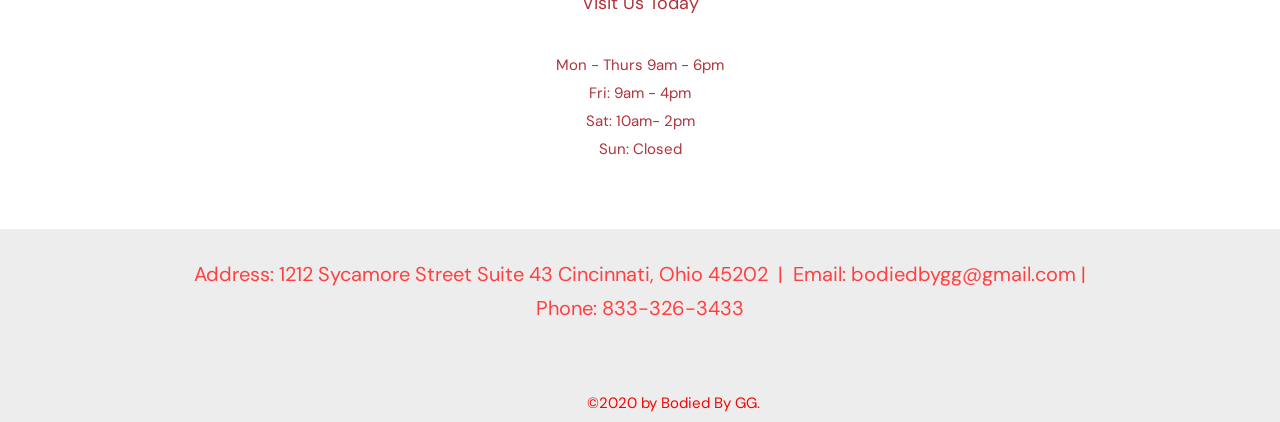What social media platforms are available?
Based on the visual details in the image, please answer the question thoroughly.

I found the social media platforms by looking at the list element labeled 'Social Bar'. This list contains two link elements, one for Facebook and one for Instagram.